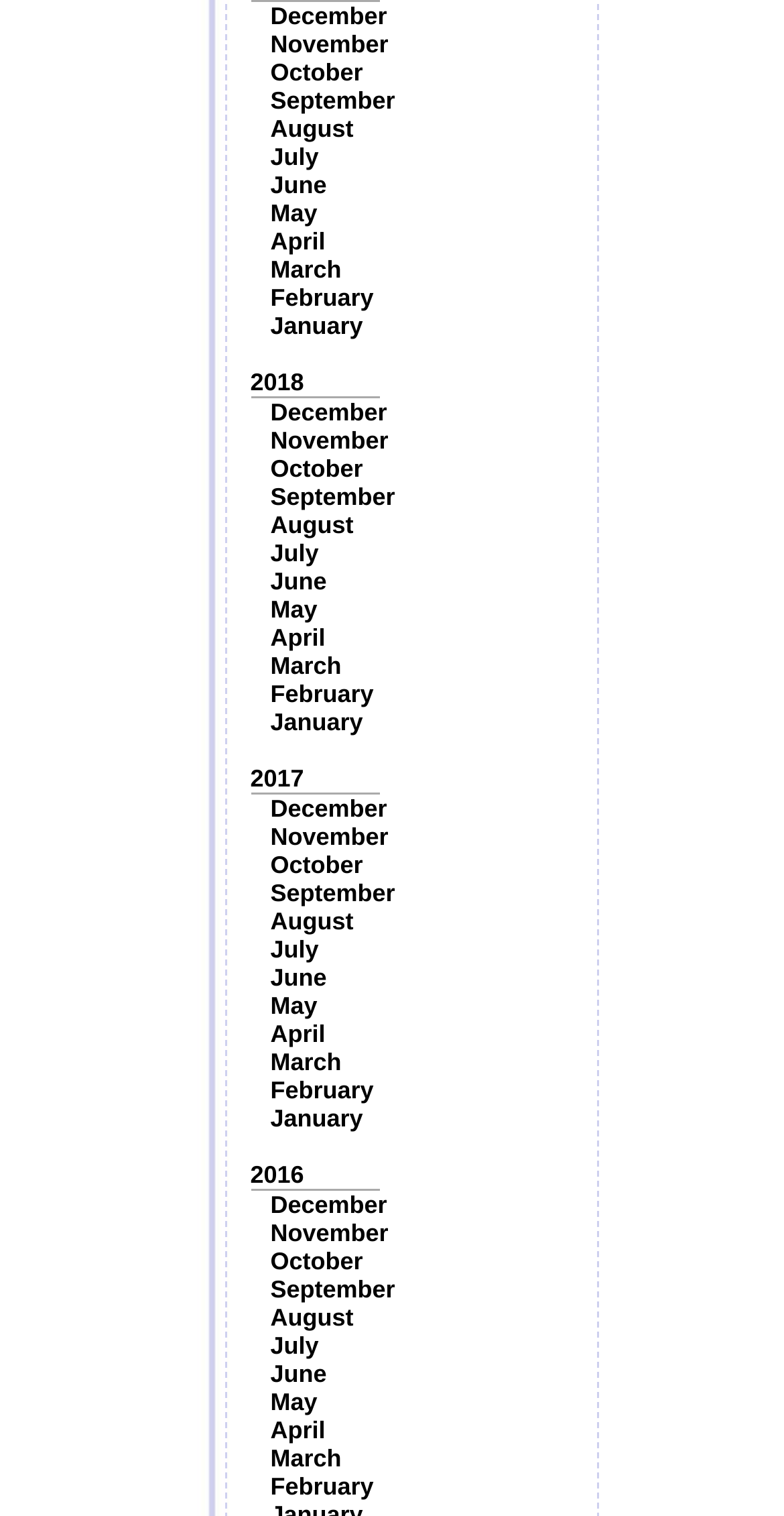What is the earliest month listed?
Please answer the question with a detailed and comprehensive explanation.

By examining the links on the webpage, I found that the earliest month listed is January, which appears multiple times with different years.